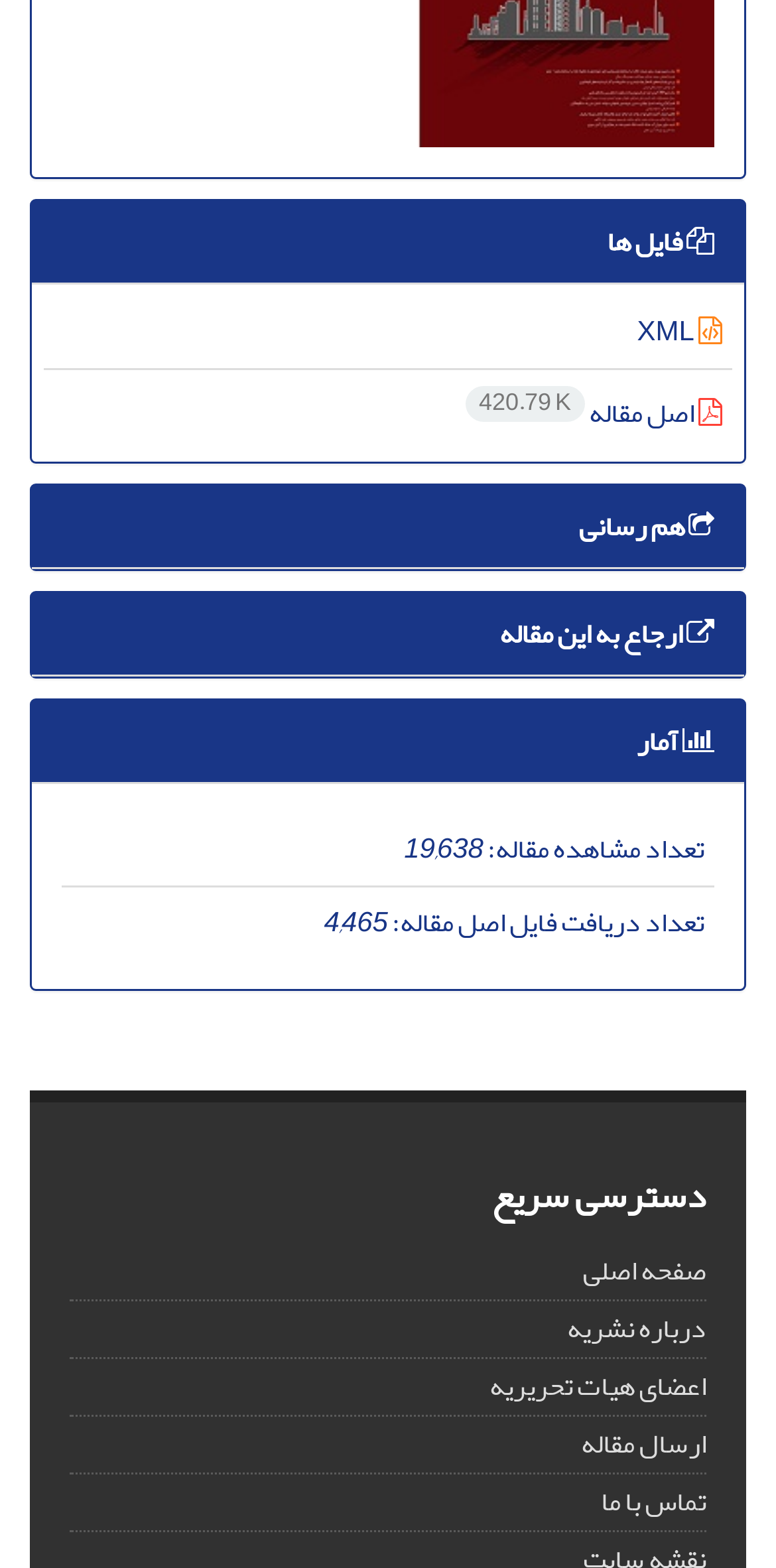Determine the bounding box coordinates of the UI element described below. Use the format (top-left x, top-left y, bottom-right x, bottom-right y) with floating point numbers between 0 and 1: اعضای هیات تحریریه

[0.631, 0.866, 0.91, 0.901]